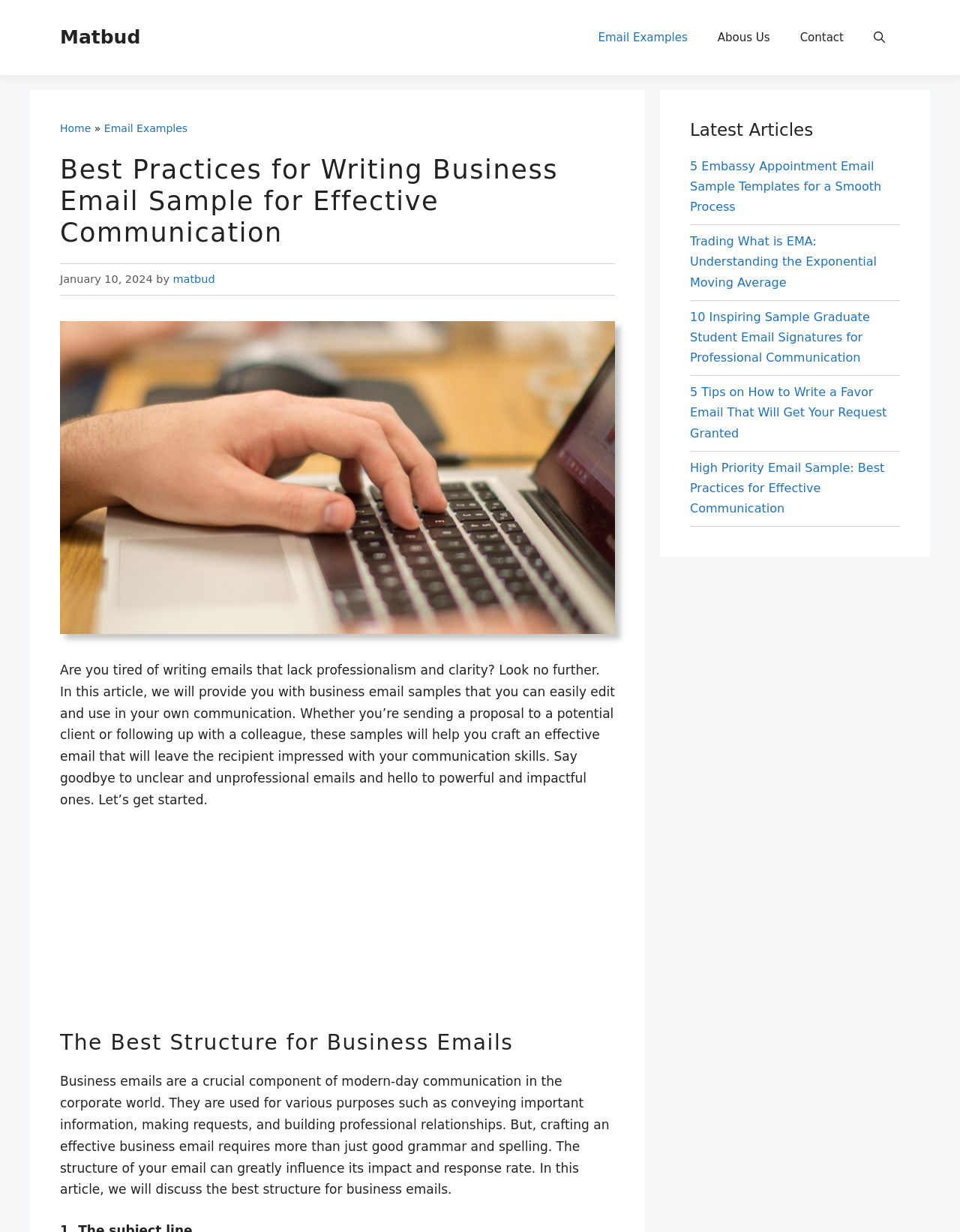What is the purpose of business emails?
Please answer the question with a detailed response using the information from the screenshot.

According to the article, business emails are used for various purposes, including conveying important information, making requests, and building professional relationships. This information is mentioned in the text under the heading 'The Best Structure for Business Emails'.